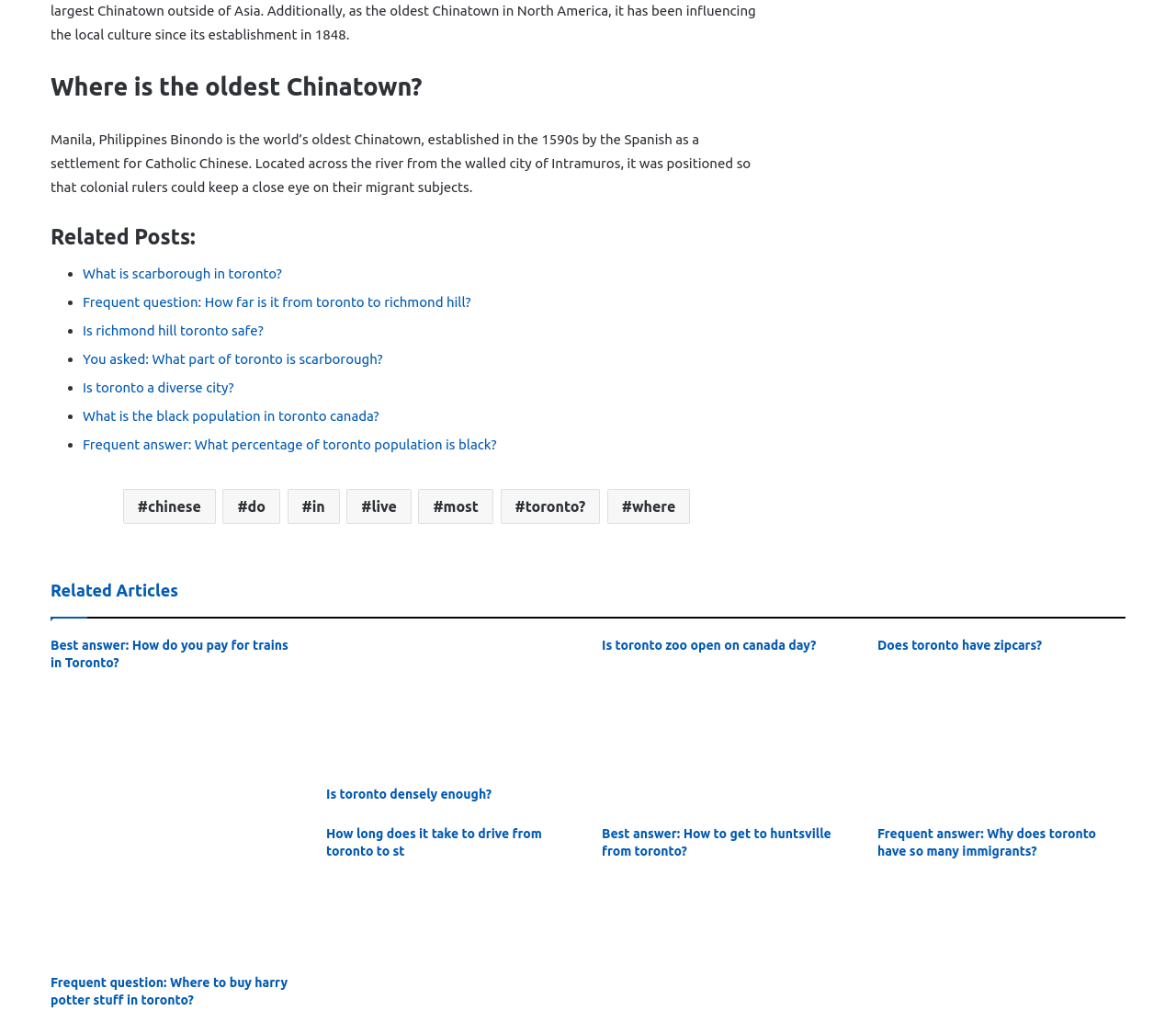Please identify the coordinates of the bounding box that should be clicked to fulfill this instruction: "Click on 'What is scarborough in toronto?'".

[0.07, 0.263, 0.24, 0.278]